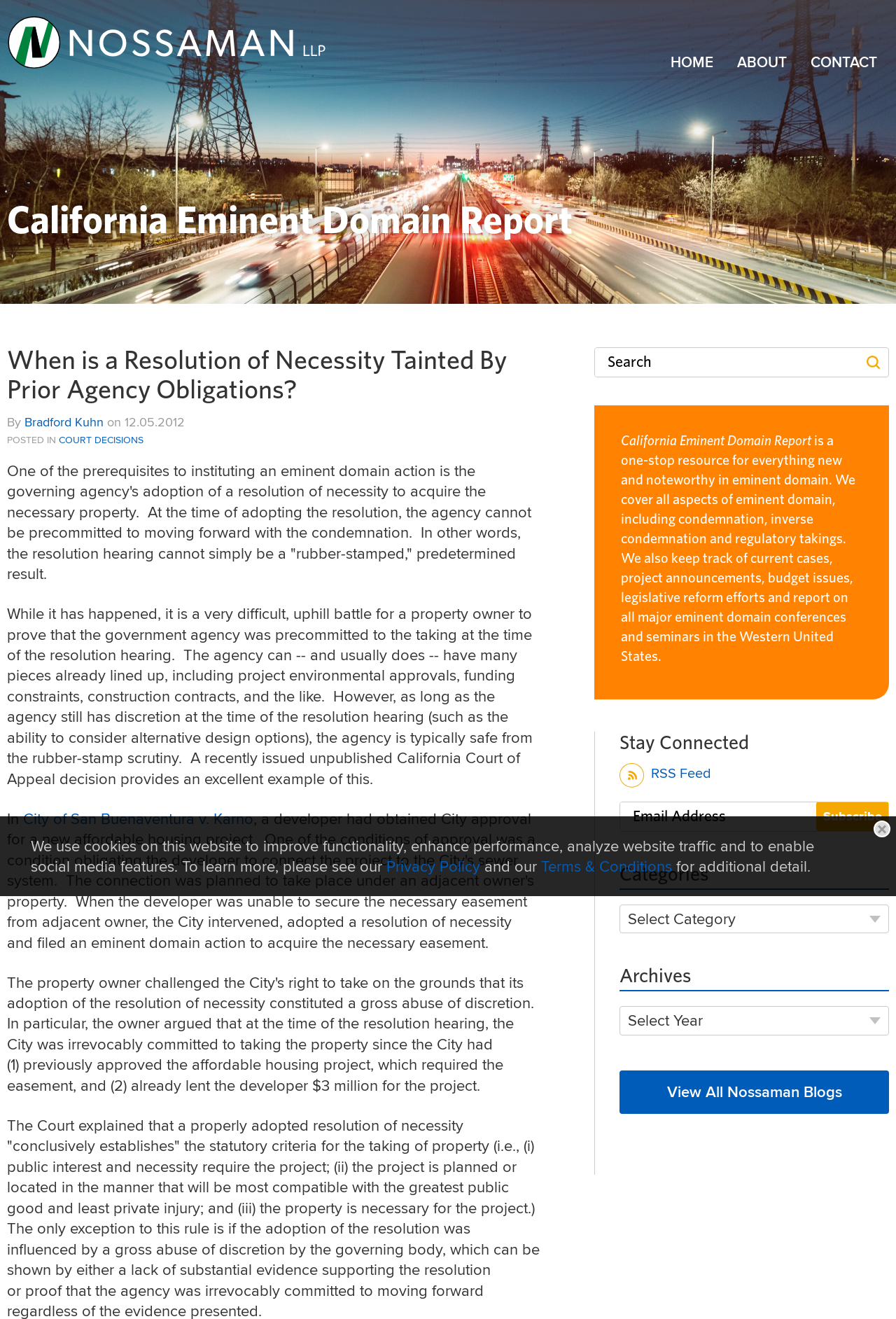What is the name of the blog?
Please craft a detailed and exhaustive response to the question.

The name of the blog can be found at the top of the webpage, where it says 'California Eminent Domain Report' in a large font size.